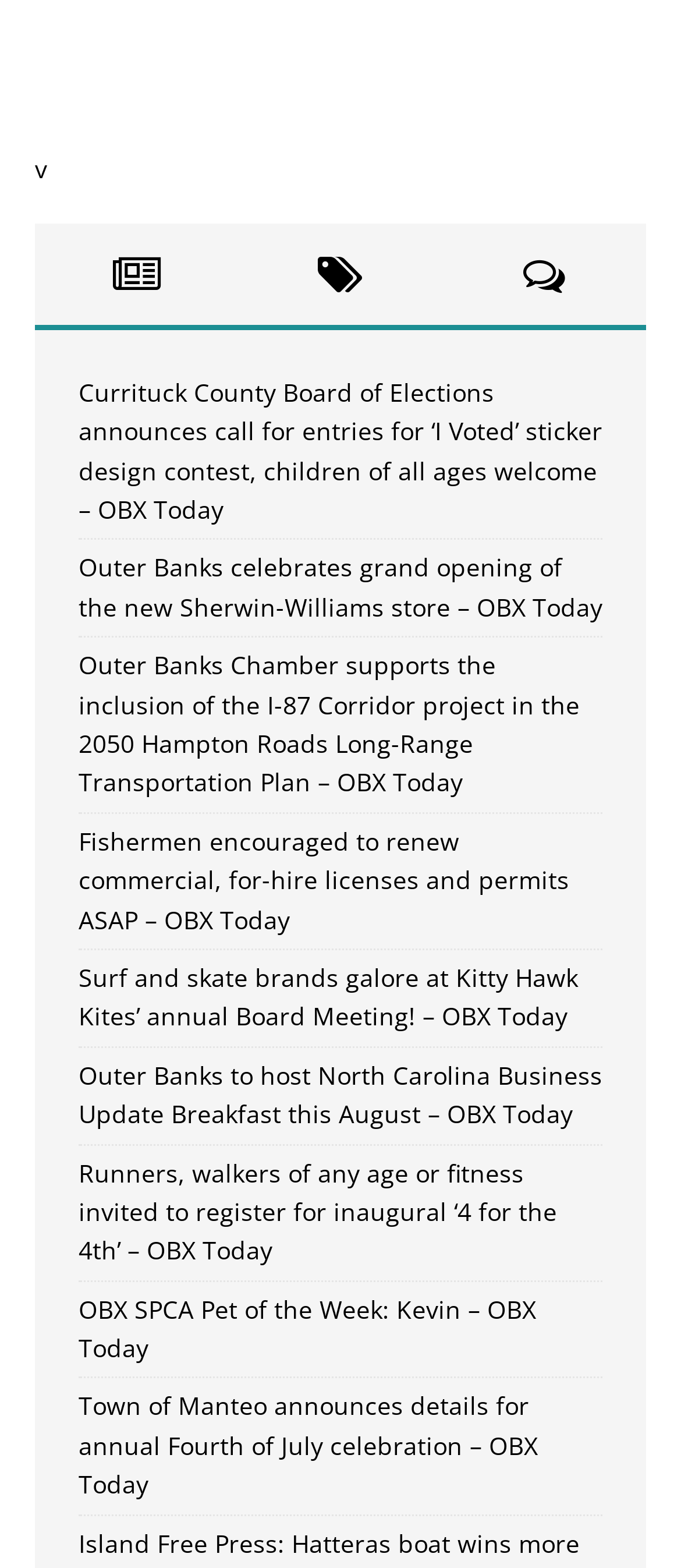Please specify the bounding box coordinates of the clickable region necessary for completing the following instruction: "Check Fishermen encouraged to renew commercial, for-hire licenses and permits ASAP". The coordinates must consist of four float numbers between 0 and 1, i.e., [left, top, right, bottom].

[0.115, 0.526, 0.836, 0.597]